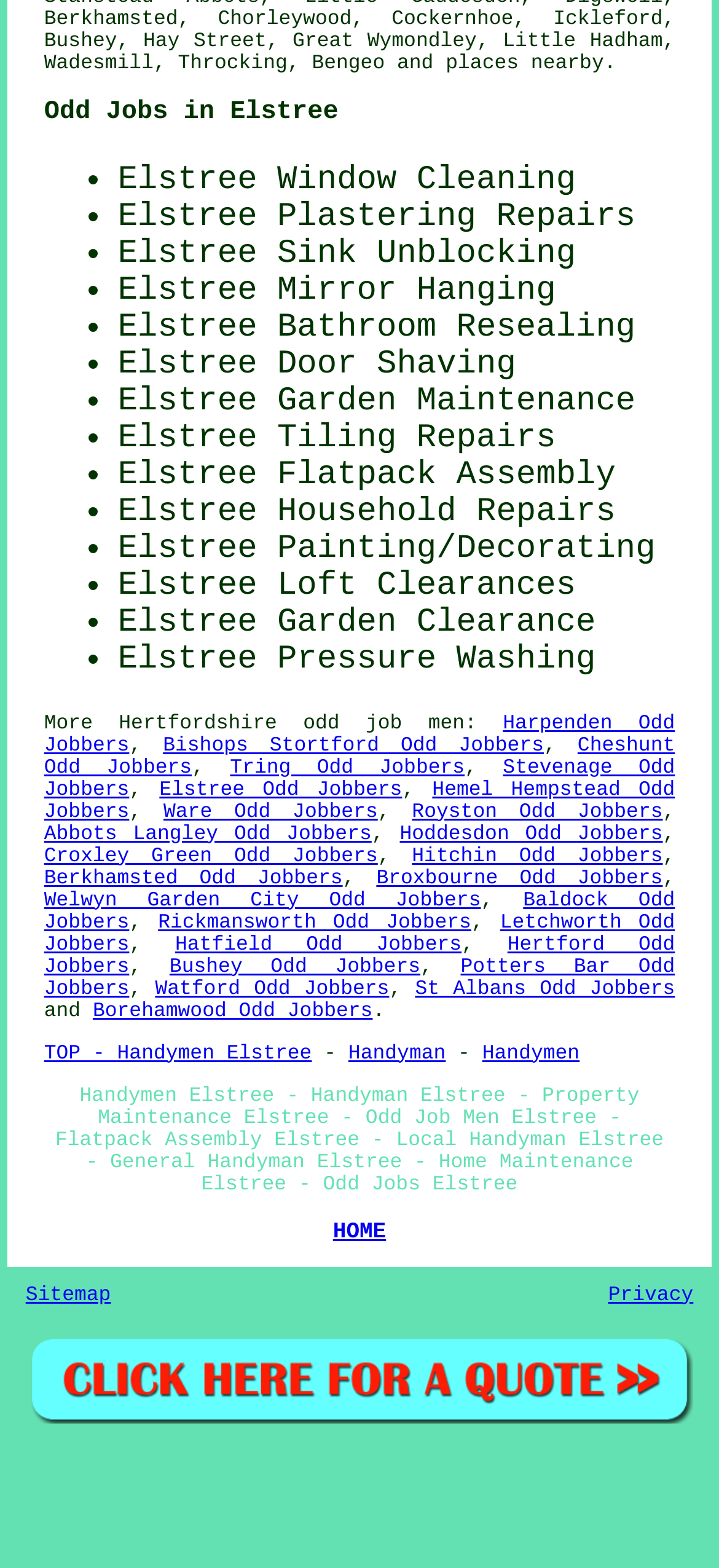What is the main topic of this webpage?
Give a one-word or short phrase answer based on the image.

Odd Jobs in Elstree